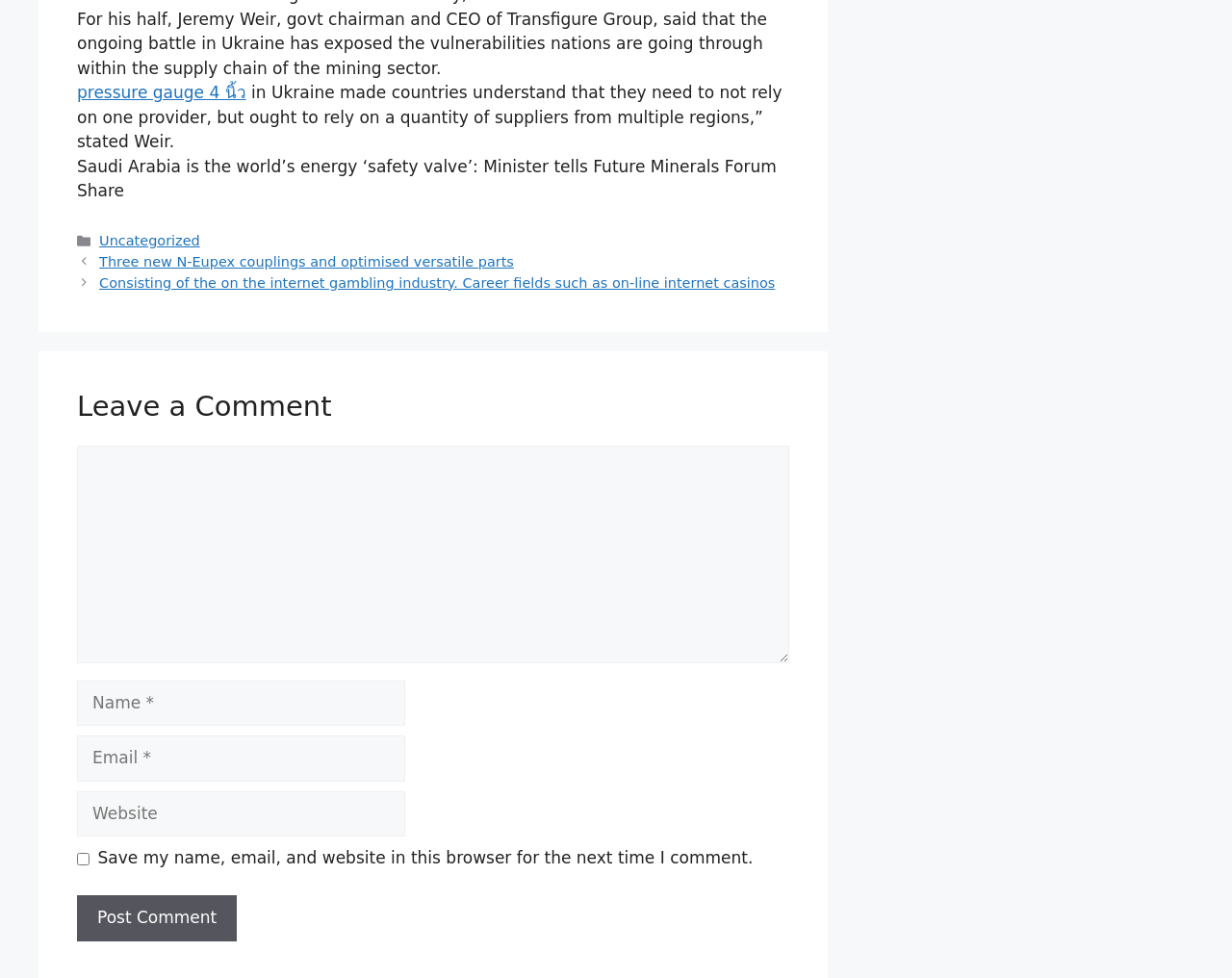Answer in one word or a short phrase: 
What is the topic of the article?

Mining sector